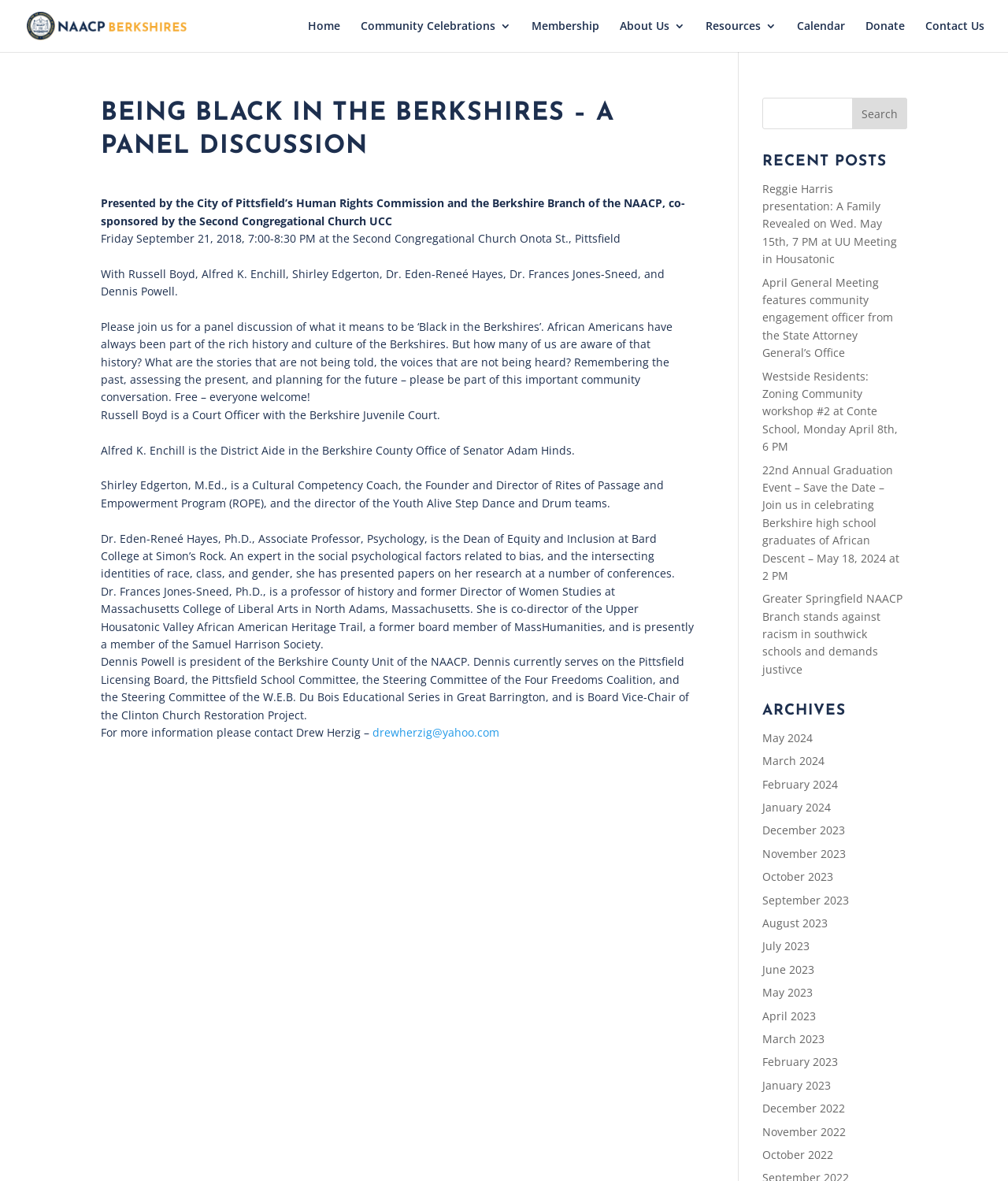Identify the bounding box coordinates of the clickable section necessary to follow the following instruction: "Contact Drew Herzig via email". The coordinates should be presented as four float numbers from 0 to 1, i.e., [left, top, right, bottom].

[0.37, 0.614, 0.495, 0.626]